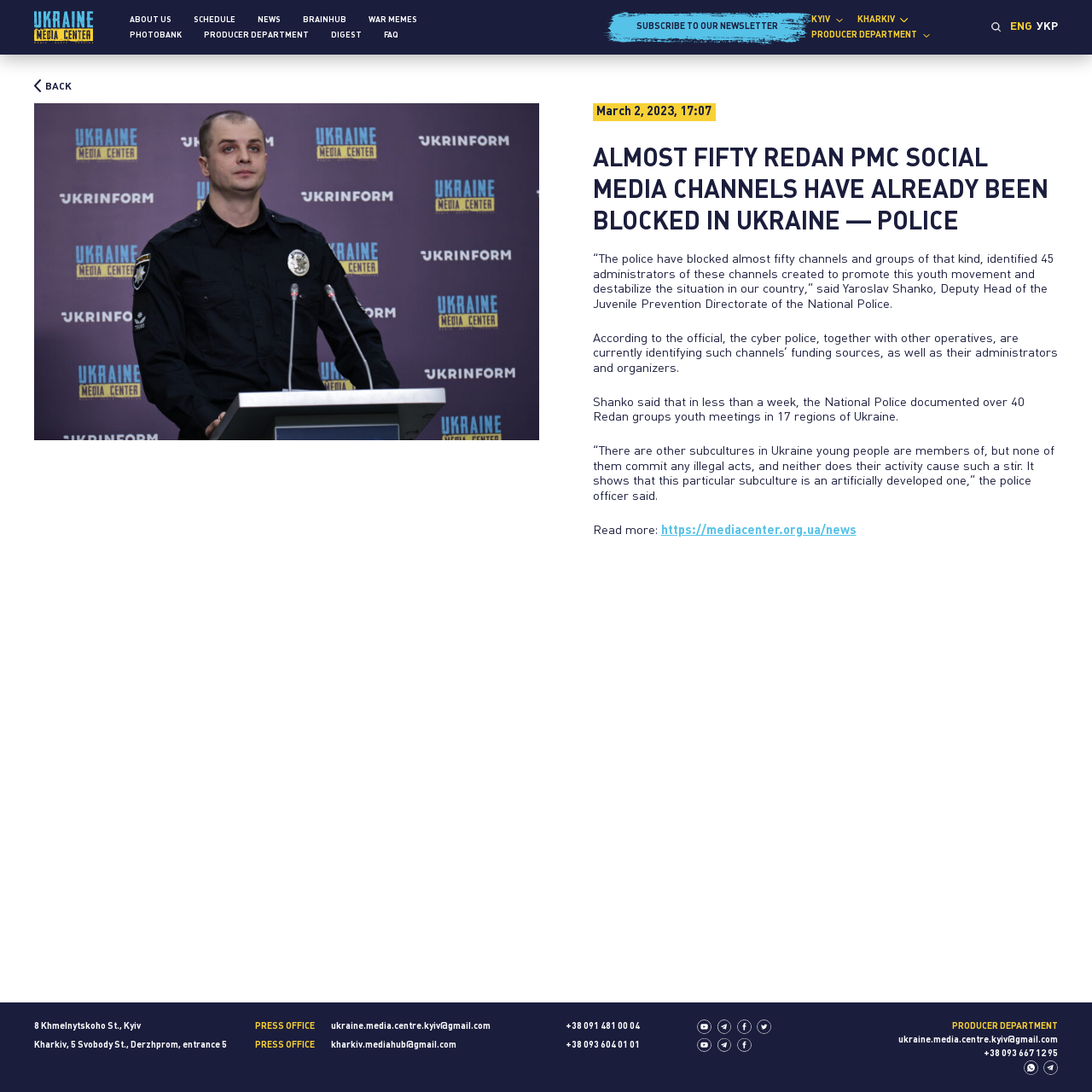Determine the bounding box coordinates (top-left x, top-left y, bottom-right x, bottom-right y) of the UI element described in the following text: +38 091 481 00 04

[0.518, 0.936, 0.586, 0.944]